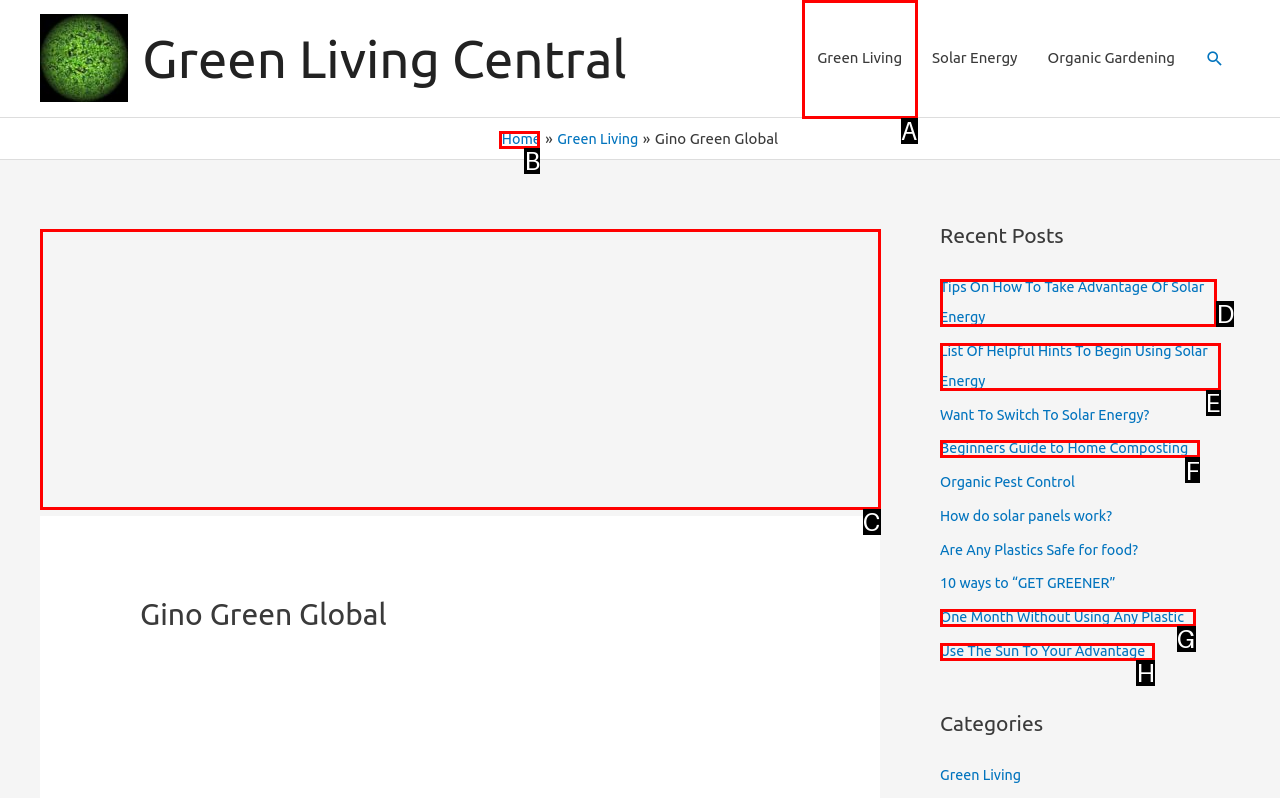Tell me which one HTML element best matches the description: Home Answer with the option's letter from the given choices directly.

B